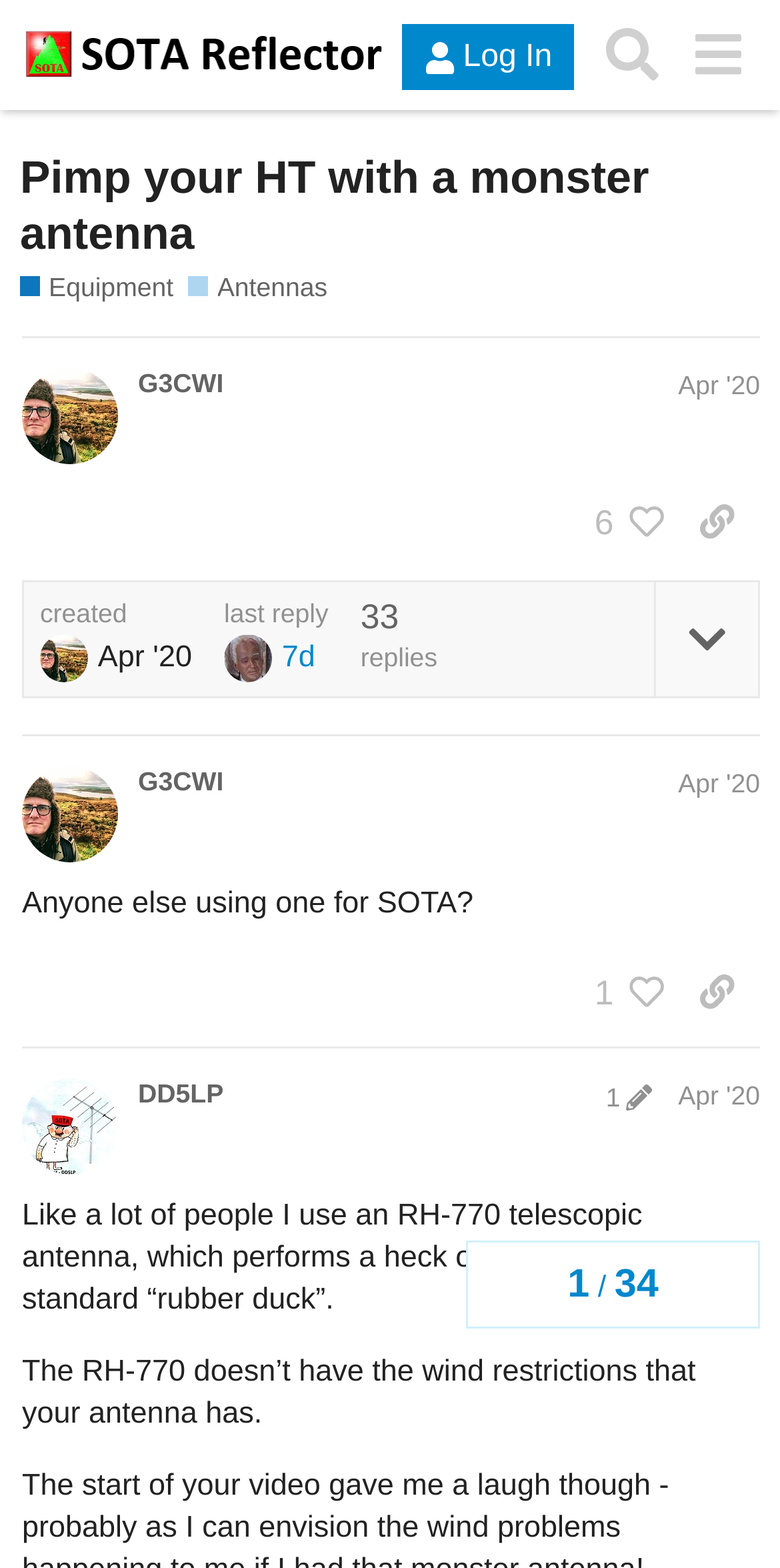Please identify the bounding box coordinates of the region to click in order to complete the task: "Log in to the website". The coordinates must be four float numbers between 0 and 1, specified as [left, top, right, bottom].

[0.516, 0.016, 0.736, 0.058]